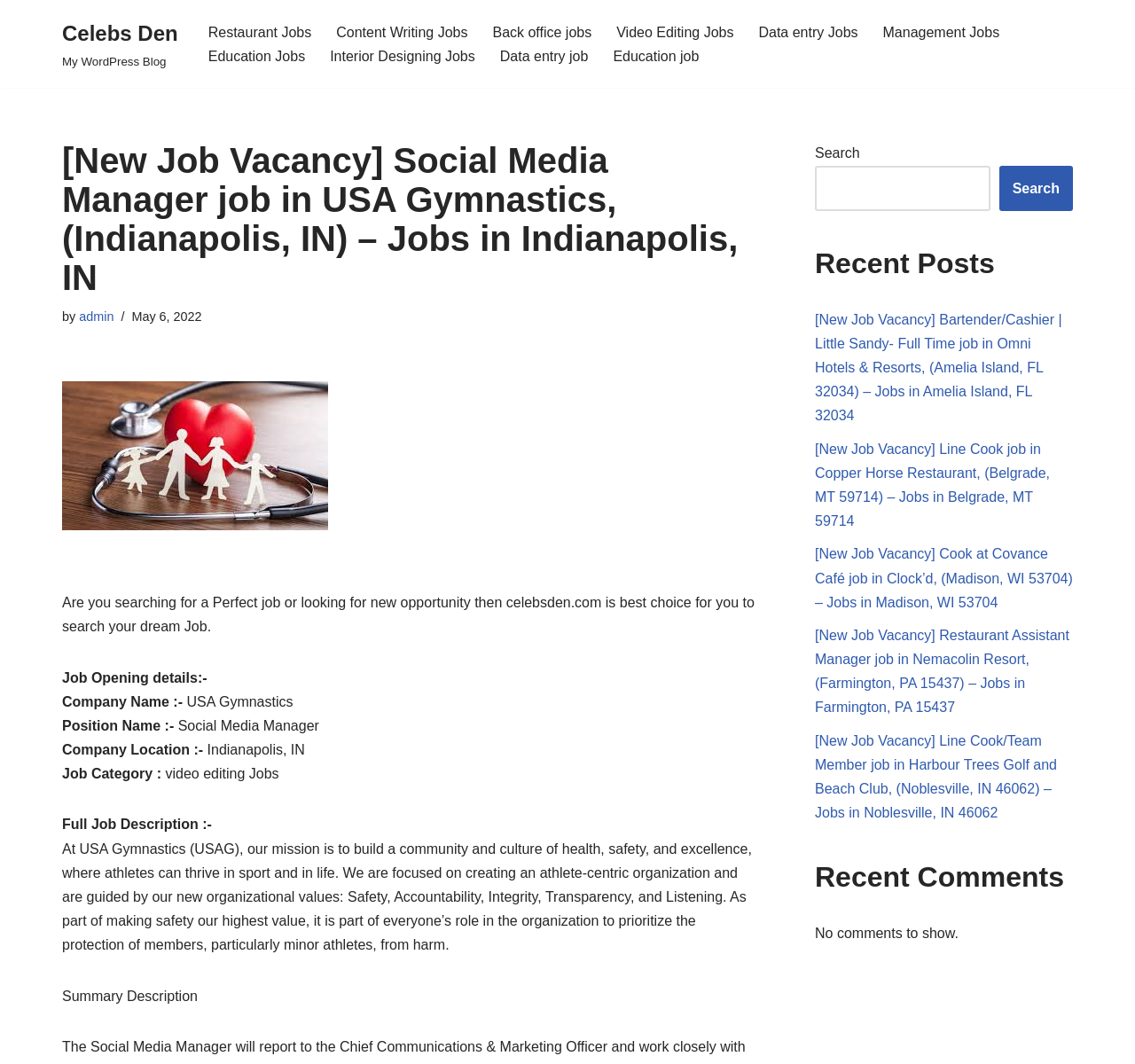Determine the main headline of the webpage and provide its text.

[New Job Vacancy] Social Media Manager job in USA Gymnastics, (Indianapolis, IN) – Jobs in Indianapolis, IN